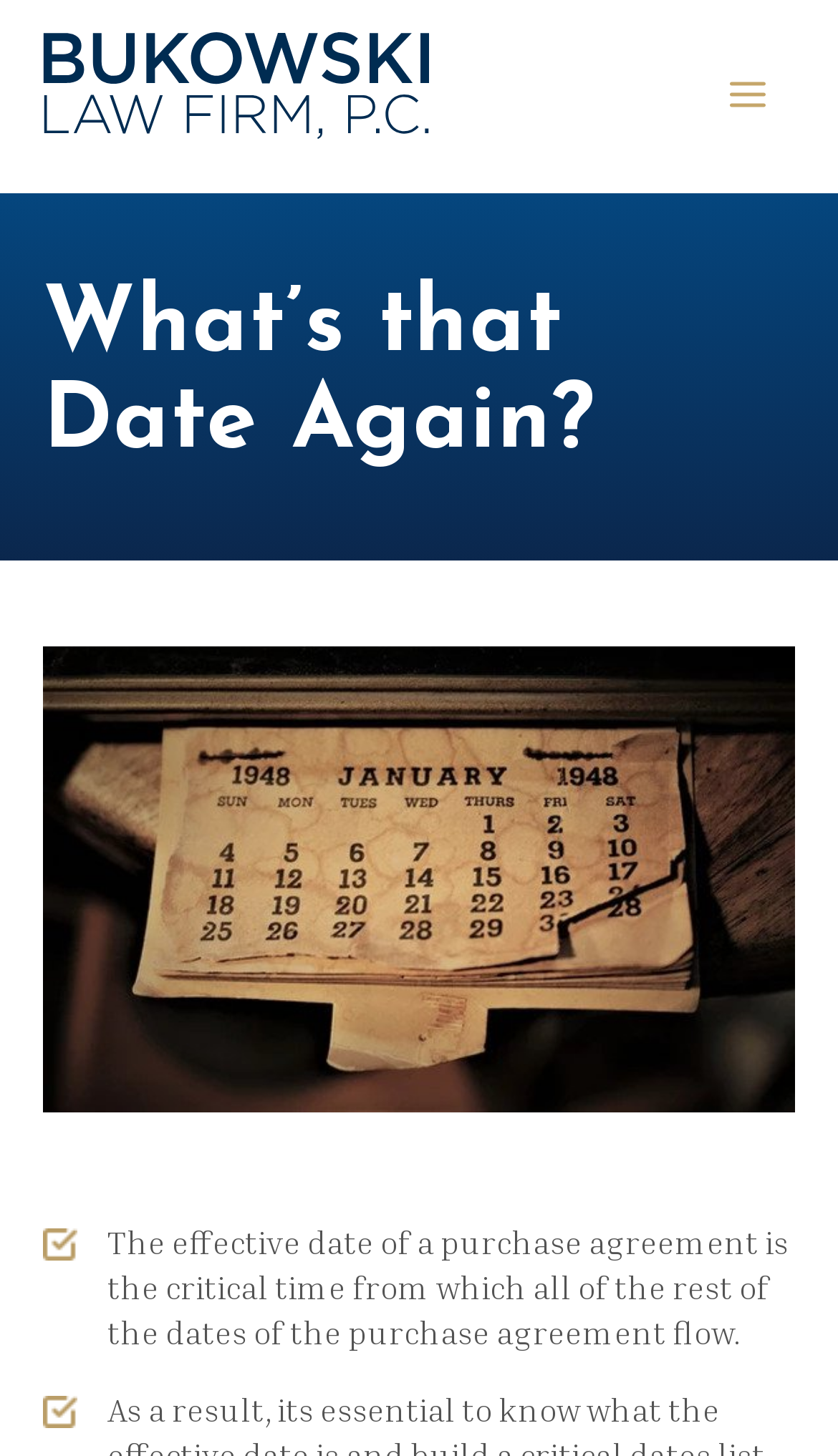Can you give a comprehensive explanation to the question given the content of the image?
What is the title of the section below the logo?

The section below the logo has a heading that reads 'What’s that Date Again?', which is likely the title of the section or article that follows.